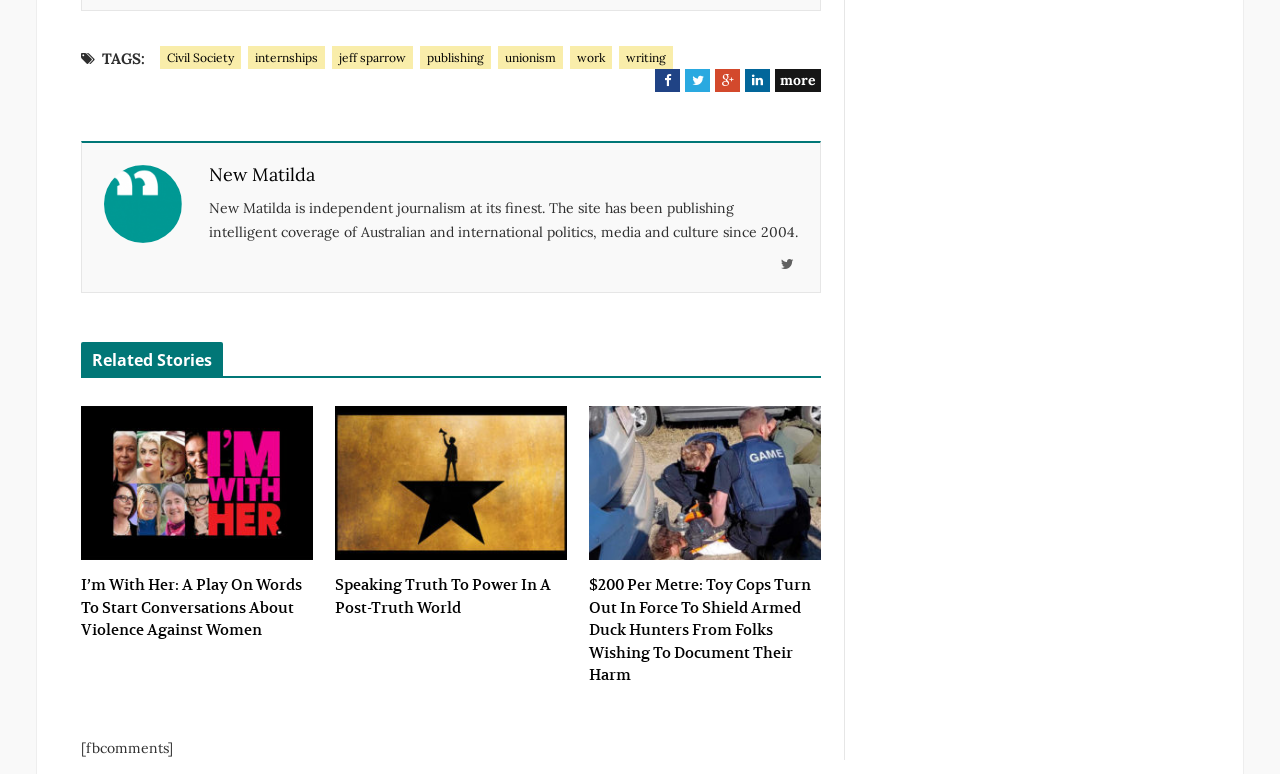Find the bounding box coordinates of the clickable element required to execute the following instruction: "Click on the 'more' link to view more social media options". Provide the coordinates as four float numbers between 0 and 1, i.e., [left, top, right, bottom].

[0.605, 0.089, 0.641, 0.118]